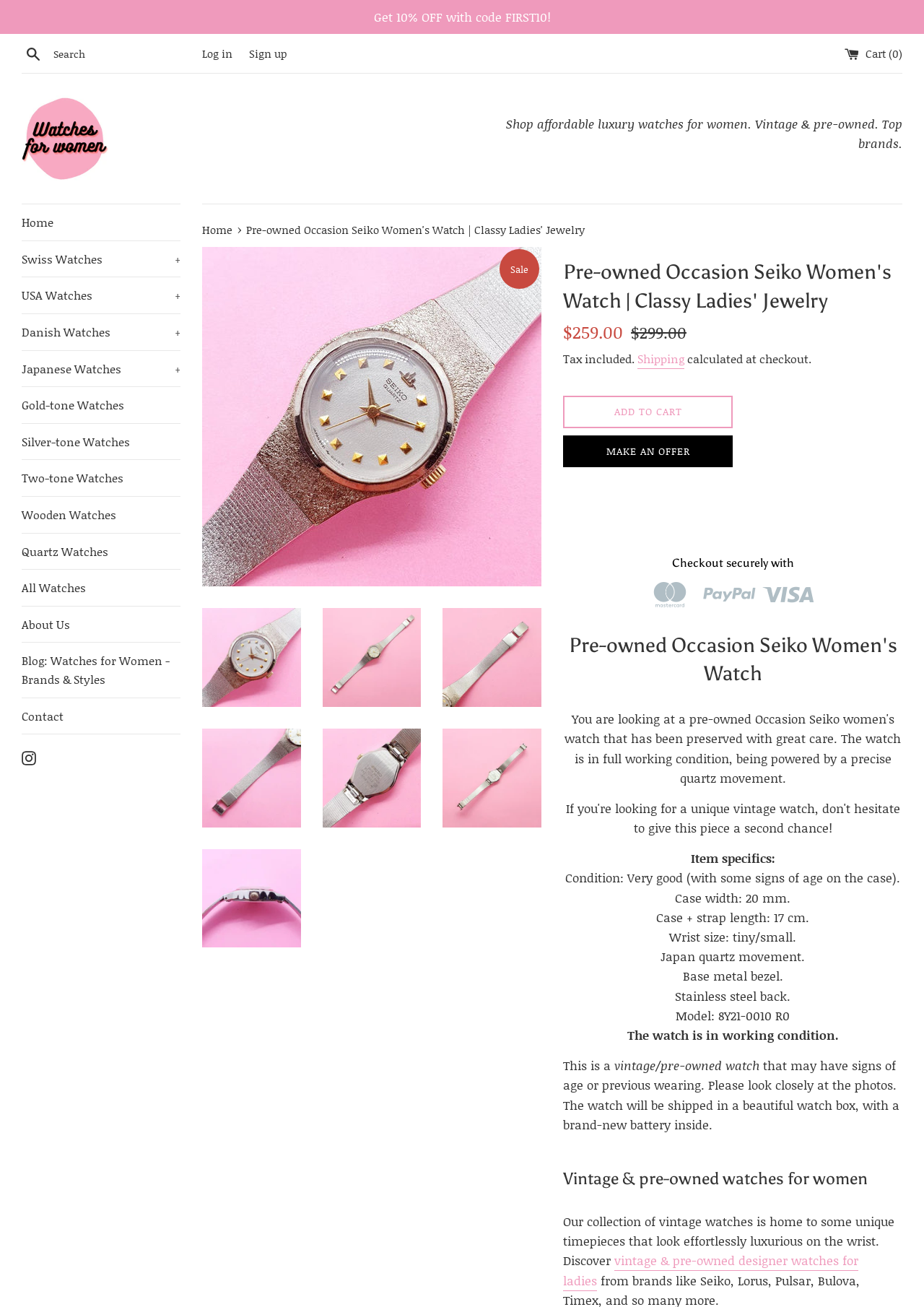Elaborate on the webpage's design and content in a detailed caption.

This webpage is an e-commerce platform selling a pre-owned two-tone Seiko women's watch. At the top, there is a promotional banner offering 10% off with a code. Below it, there is a search bar and a navigation menu with links to various categories, including "Watches for Women Brands", "Home", and "About Us". 

On the left side, there is a vertical menu with links to different types of watches, such as "Swiss Watches", "USA Watches", and "Japanese Watches". 

The main content of the page is dedicated to the watch being sold. There are multiple images of the watch from different angles, showcasing its design and features. The watch's details are listed, including its condition, case width, case and strap length, wrist size, movement, and materials used. 

The price of the watch is displayed prominently, with a sale price of $259.00 and a regular price of $299.00. There is also information about tax and shipping. 

Below the watch's details, there are calls-to-action buttons to add the watch to the cart or make an offer. The page also assures secure checkout and provides information about the seller's collection of vintage and pre-owned watches for women.